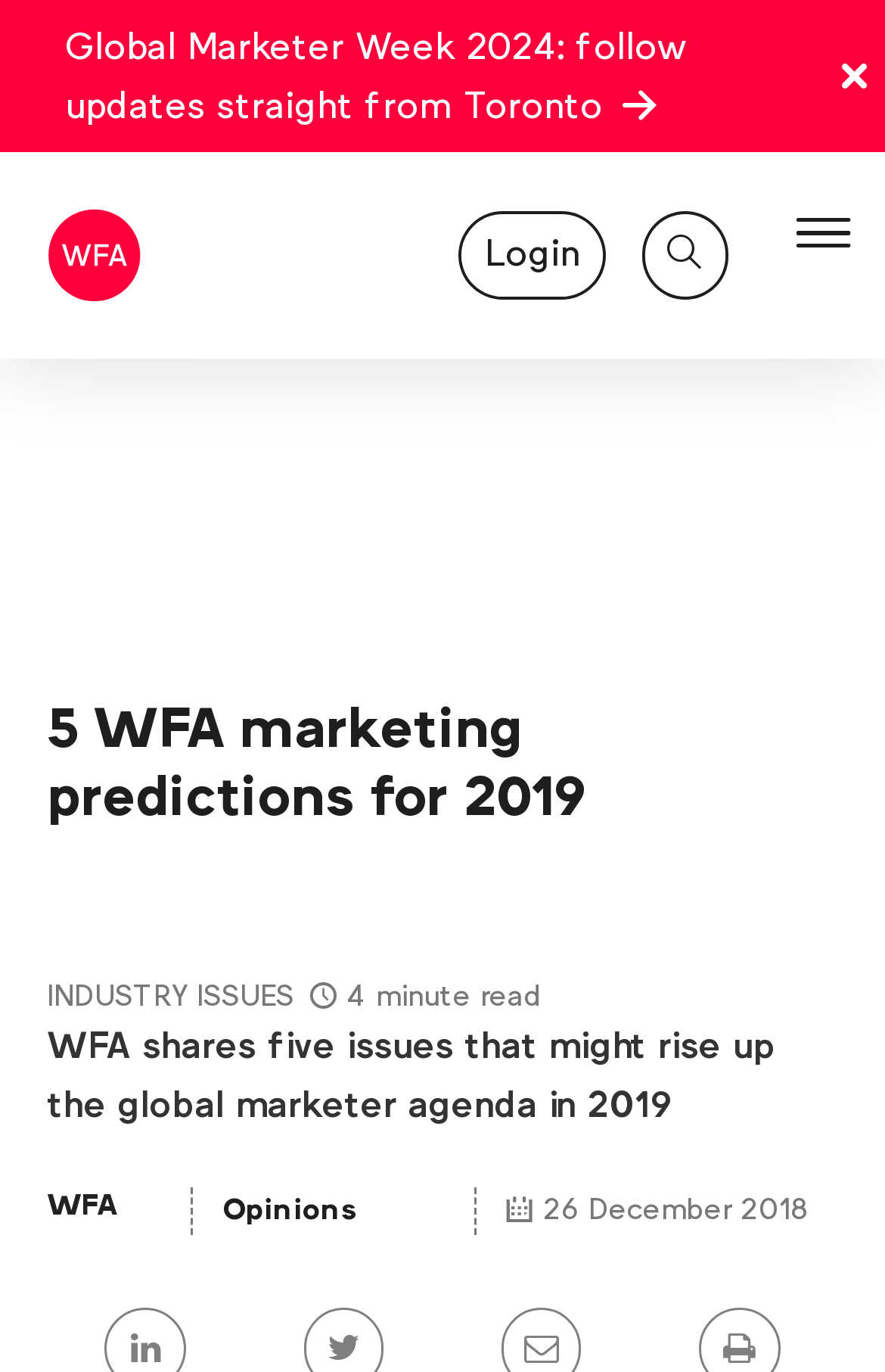Please indicate the bounding box coordinates for the clickable area to complete the following task: "Go to the WFA homepage". The coordinates should be specified as four float numbers between 0 and 1, i.e., [left, top, right, bottom].

[0.053, 0.152, 0.16, 0.22]